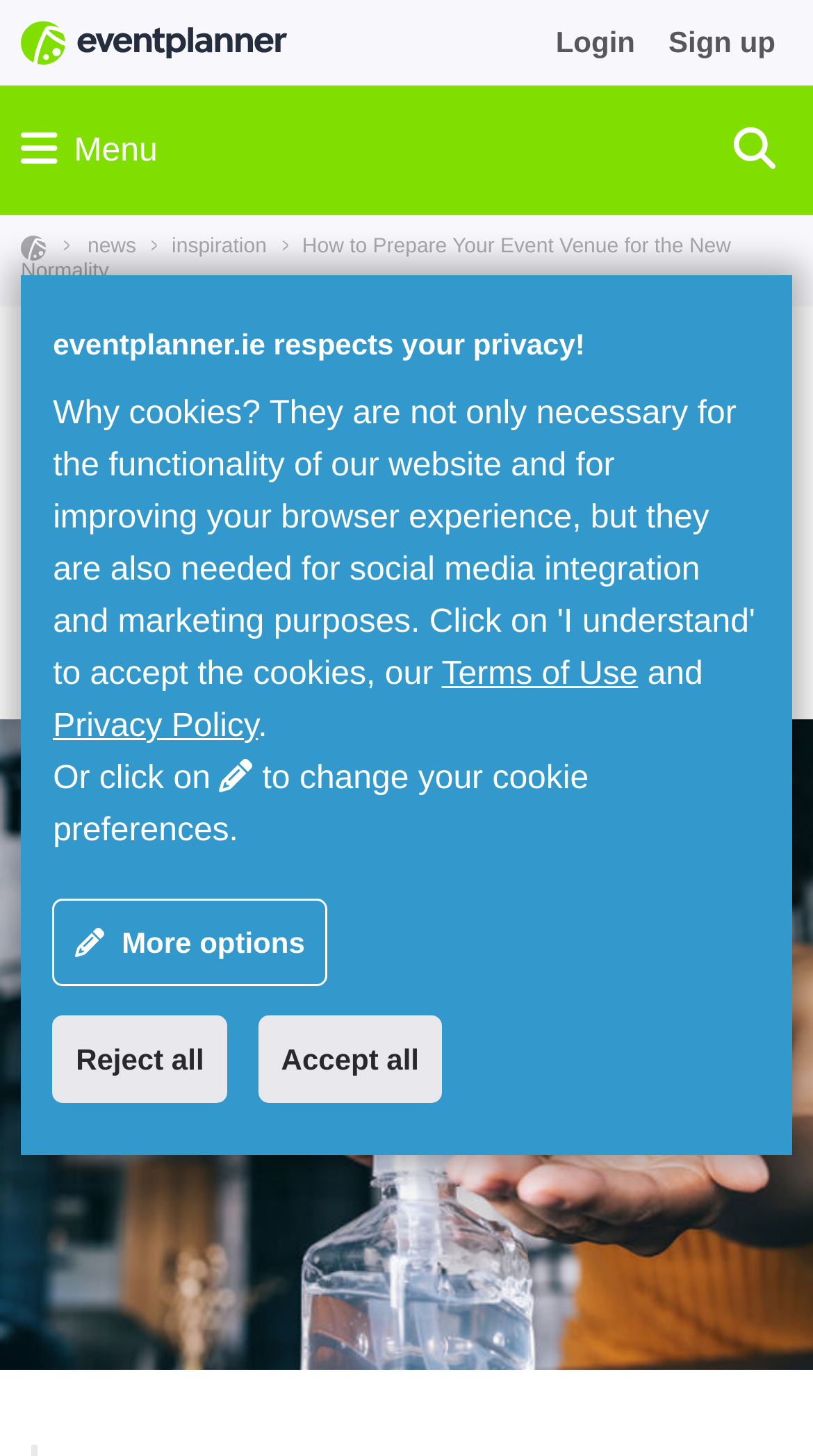Pinpoint the bounding box coordinates of the clickable element to carry out the following instruction: "View news."

[0.082, 0.162, 0.186, 0.178]